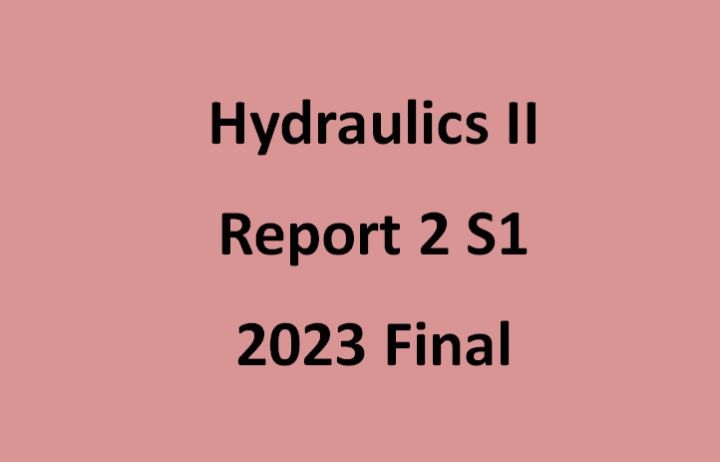What is the subject of the report?
Based on the screenshot, answer the question with a single word or phrase.

hydraulics